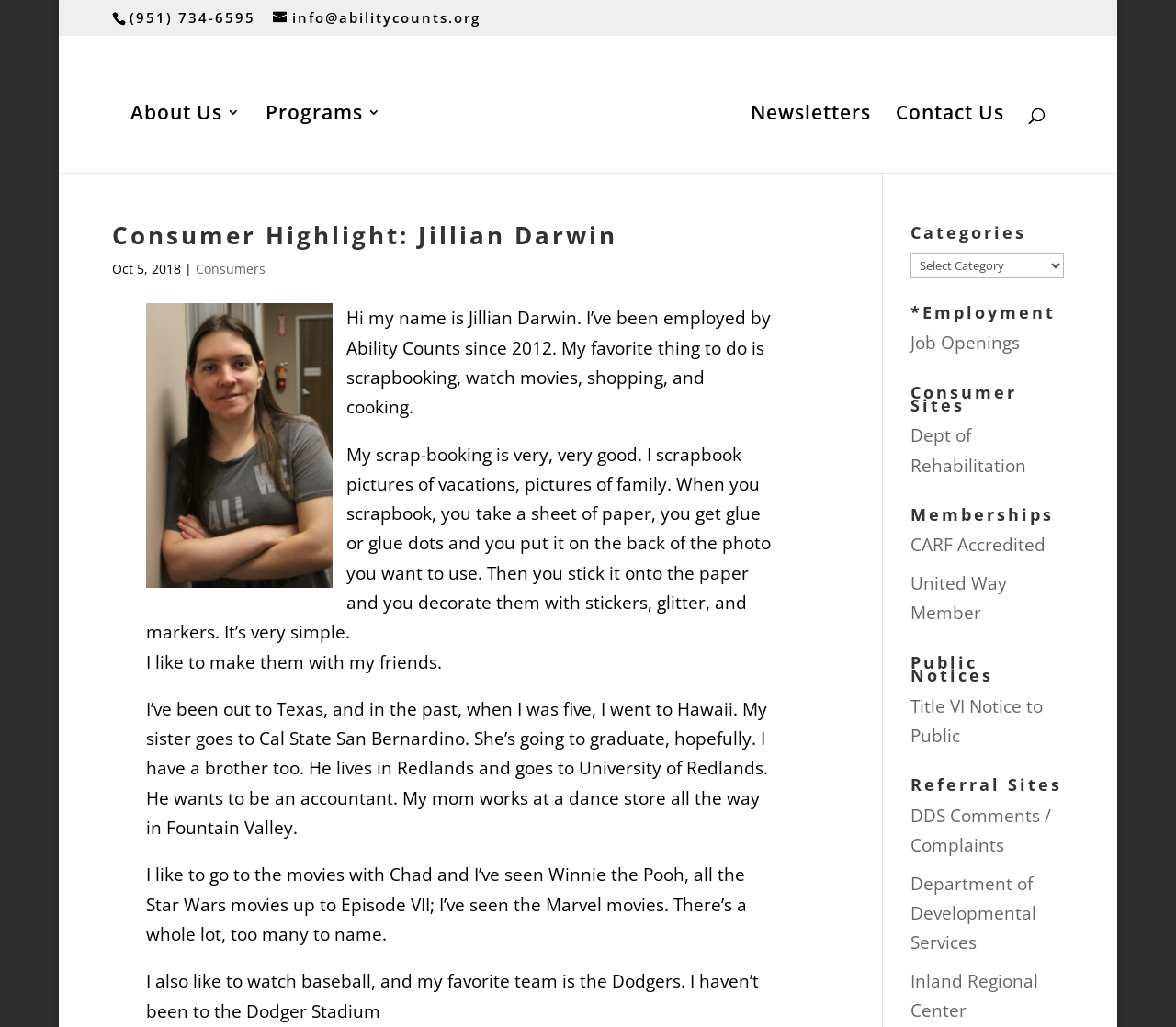Write a detailed summary of the webpage.

The webpage is about Ability Counts, an organization that provides services and support for individuals with disabilities. At the top of the page, there is a link to skip to the content, followed by a phone number and an email address. 

Below this, there are several links to different sections of the website, including "About Us", "Programs", "Ability Counts", "Newsletters", and "Contact Us". The "Ability Counts" link is accompanied by an image with the same name.

On the left side of the page, there is a search bar with a placeholder text "Search for..." and a search button. 

The main content of the page is a consumer highlight featuring Jillian Darwin, who has been employed by Ability Counts since 2012. The highlight includes a brief introduction, followed by a series of paragraphs where Jillian talks about her hobbies, interests, and family. She mentions her favorite activities, such as scrapbooking, watching movies, and cooking, and shares some personal experiences, including her favorite sports team, the Dodgers.

On the right side of the page, there are several headings, including "Categories", "Employment", "Consumer Sites", "Memberships", "Public Notices", and "Referral Sites", each with links to related pages or resources.